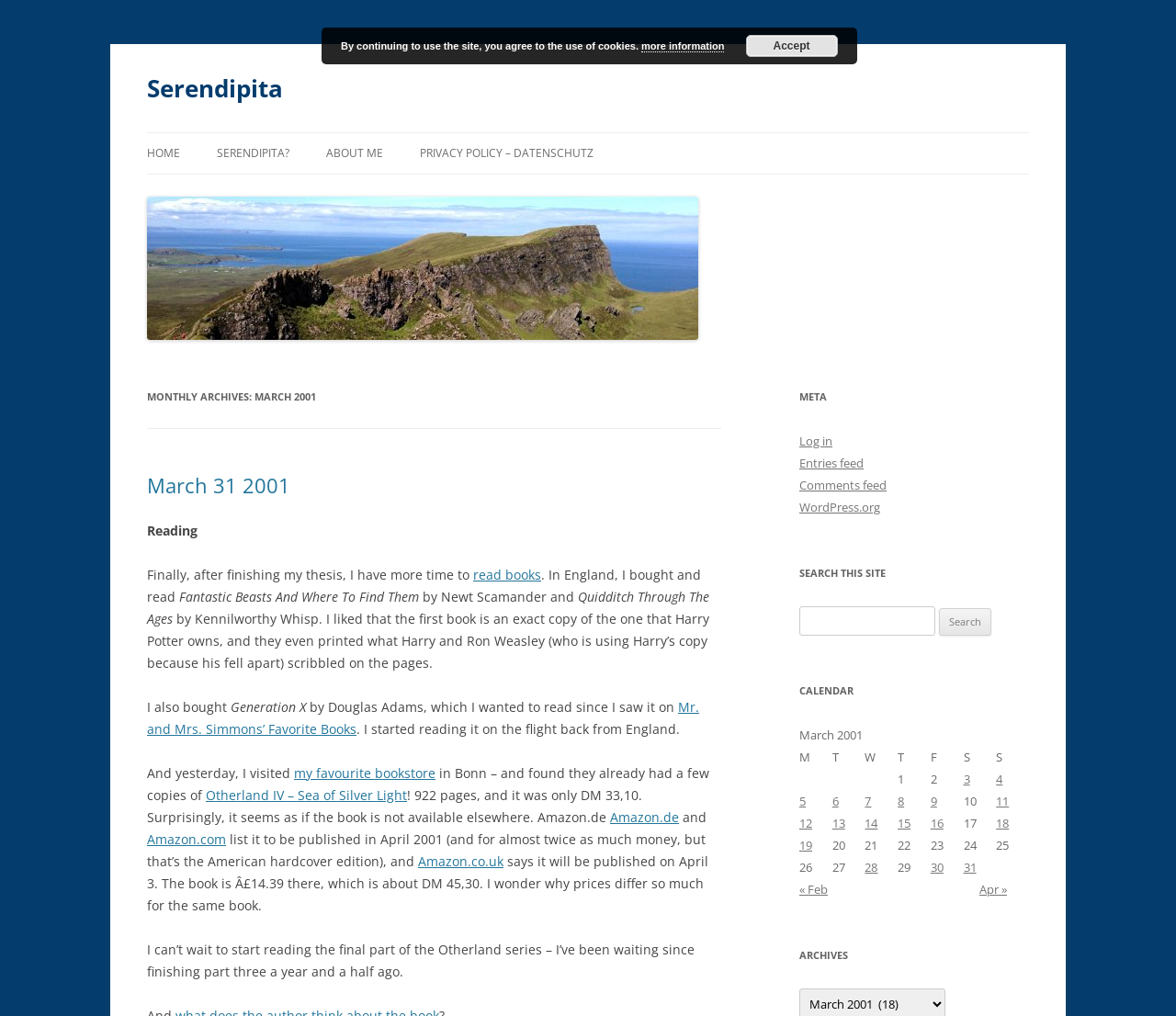Kindly determine the bounding box coordinates for the clickable area to achieve the given instruction: "View the 'MONTHLY ARCHIVES: MARCH 2001' header".

[0.125, 0.38, 0.613, 0.402]